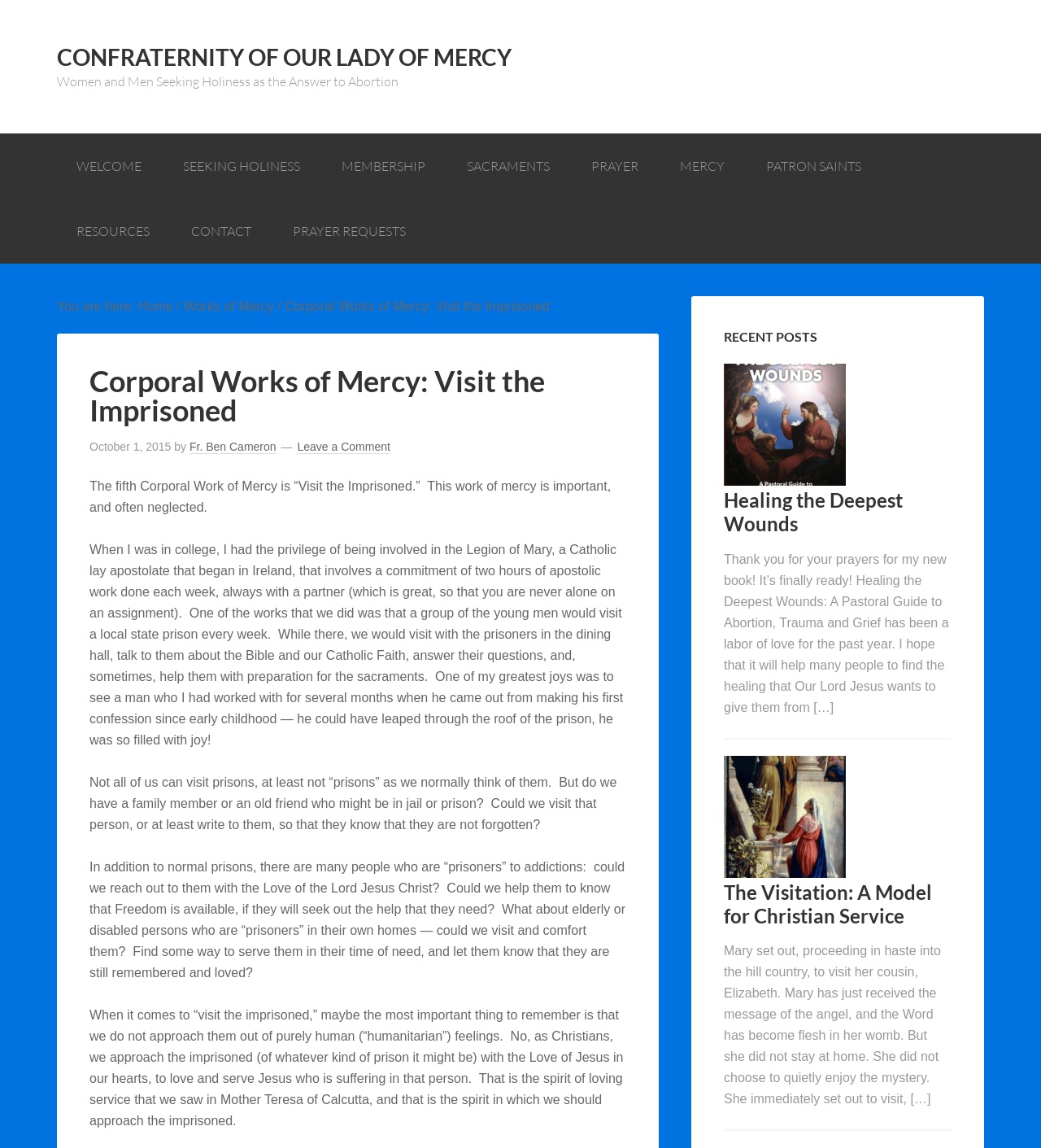Write an extensive caption that covers every aspect of the webpage.

This webpage is about the Corporal Works of Mercy, specifically "Visit the Imprisoned". At the top, there is a navigation menu with links to various sections of the website, including "WELCOME", "SEEKING HOLINESS", "MEMBERSHIP", and more. Below the navigation menu, there is a header with the title "Corporal Works of Mercy: Visit the Imprisoned" and a subheading with the date "October 1, 2015" and the author's name "Fr. Ben Cameron".

The main content of the webpage is a long article that discusses the importance of visiting the imprisoned, not just in physical prisons but also those who are "prisoners" to addictions, elderly or disabled persons who are confined to their homes, and others. The article shares a personal experience of the author's involvement in the Legion of Mary, where they visited a local state prison and worked with the prisoners. It also encourages readers to reach out to those in need, not just out of humanitarian feelings but with the love of Jesus in their hearts.

On the right side of the webpage, there is a section titled "RECENT POSTS" with two articles listed, "Healing the Deepest Wounds" and "The Visitation: A Model for Christian Service". Each article has a heading, a brief summary, and a link to read more.